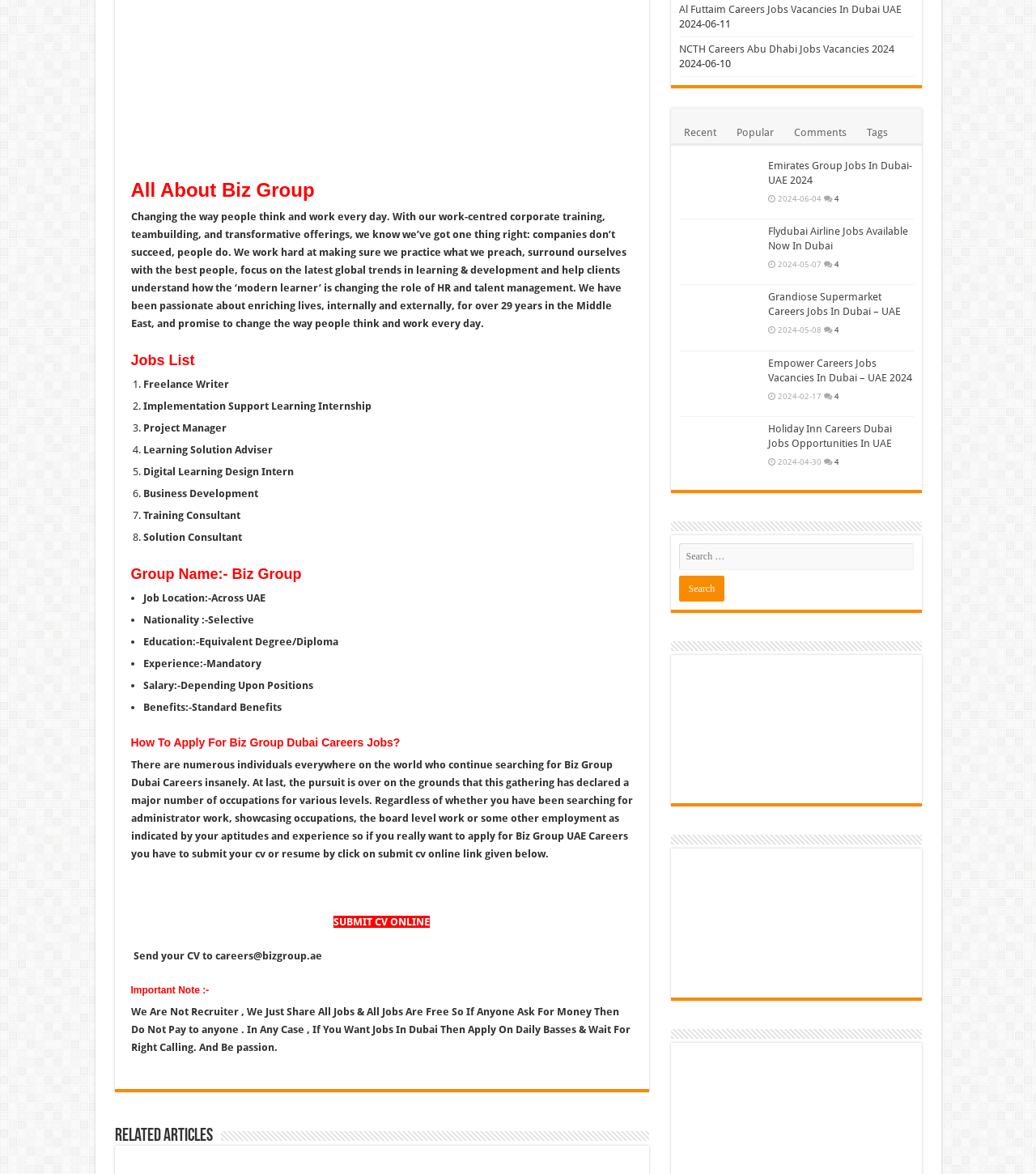Provide the bounding box coordinates of the UI element that matches the description: "SUBMIT CV ONLINE".

[0.322, 0.78, 0.415, 0.79]